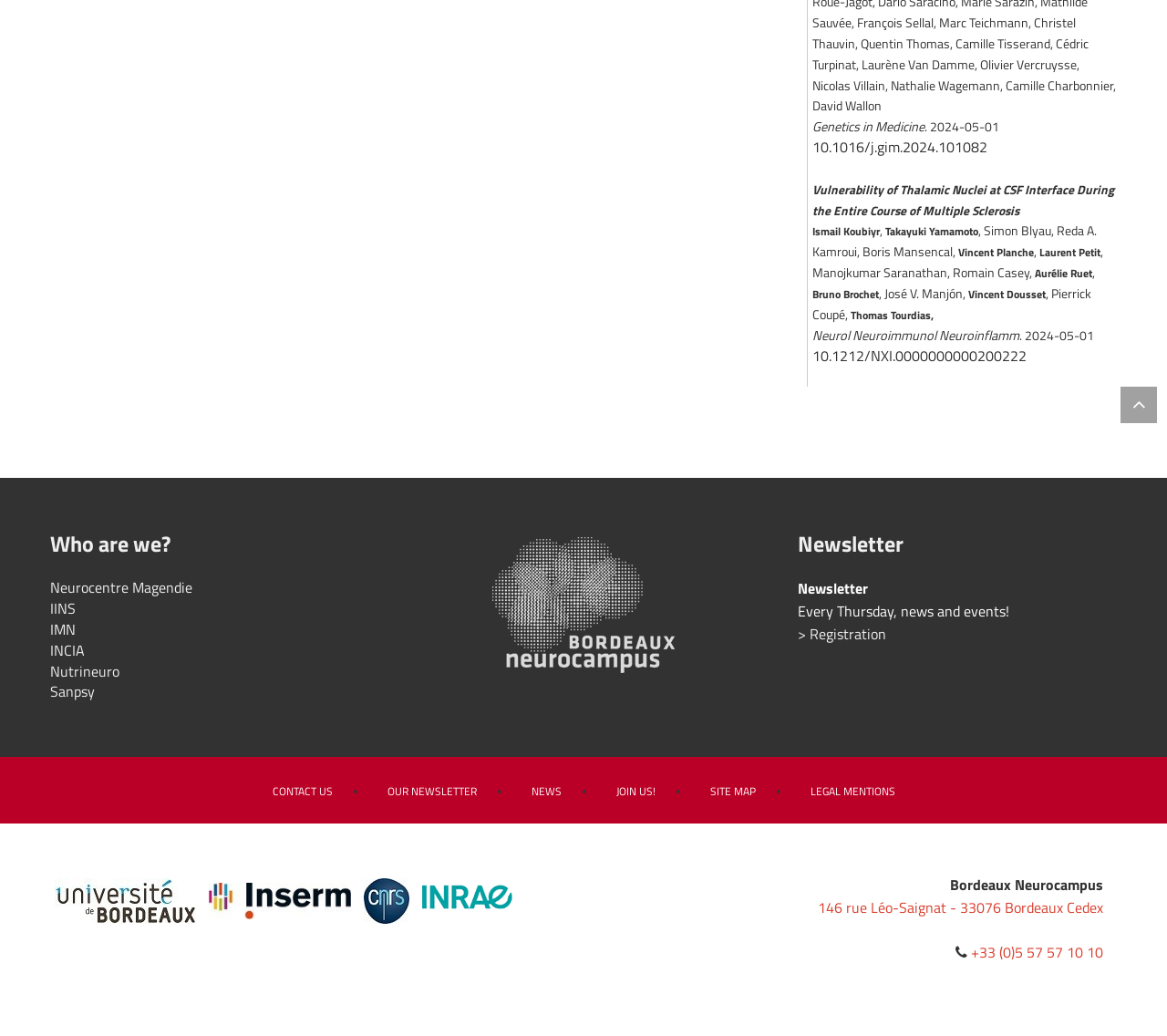What is the address of Bordeaux Neurocampus?
Please provide a full and detailed response to the question.

I found the address of Bordeaux Neurocampus by looking at the link below the 'Bordeaux Neurocampus' text, which is '146 rue Léo-Saignat - 33076 Bordeaux Cedex'.